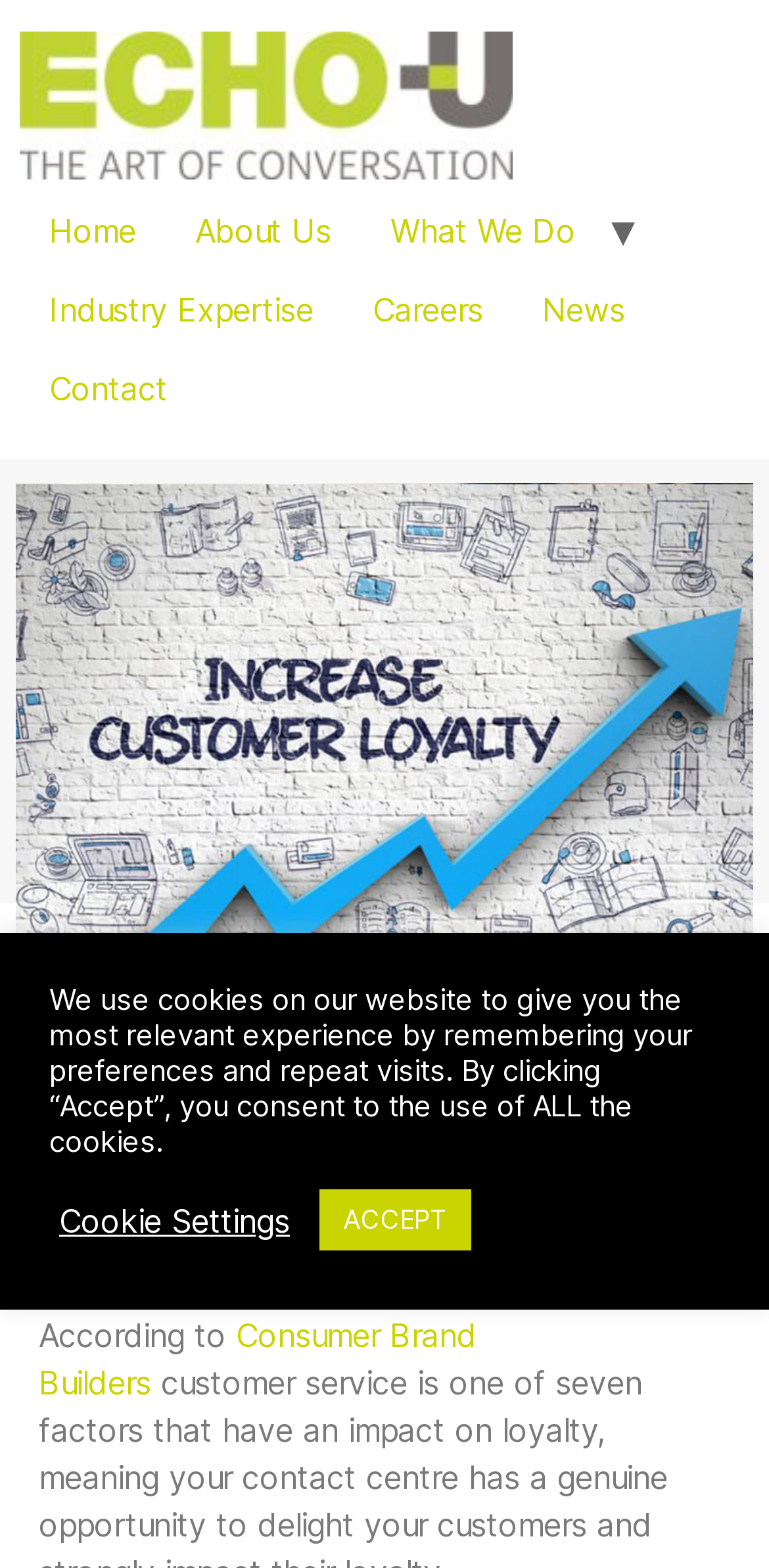Specify the bounding box coordinates of the area that needs to be clicked to achieve the following instruction: "learn about what we do".

[0.469, 0.122, 0.787, 0.172]